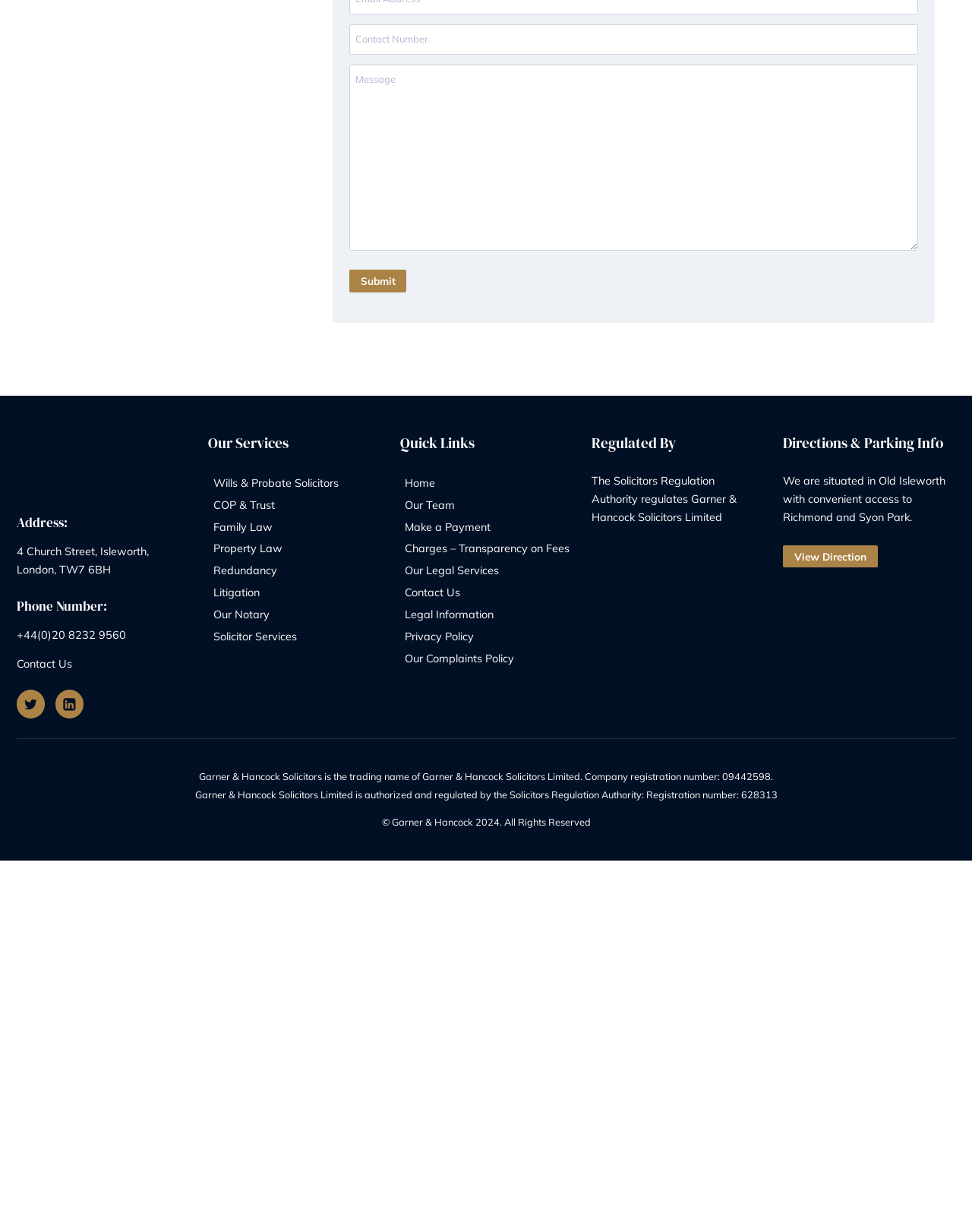Using the image as a reference, answer the following question in as much detail as possible:
What is the phone number of the organization?

I found the phone number by looking at the link with the OCR text '+44(0)20 8232 9560' under the heading 'Phone Number:'.